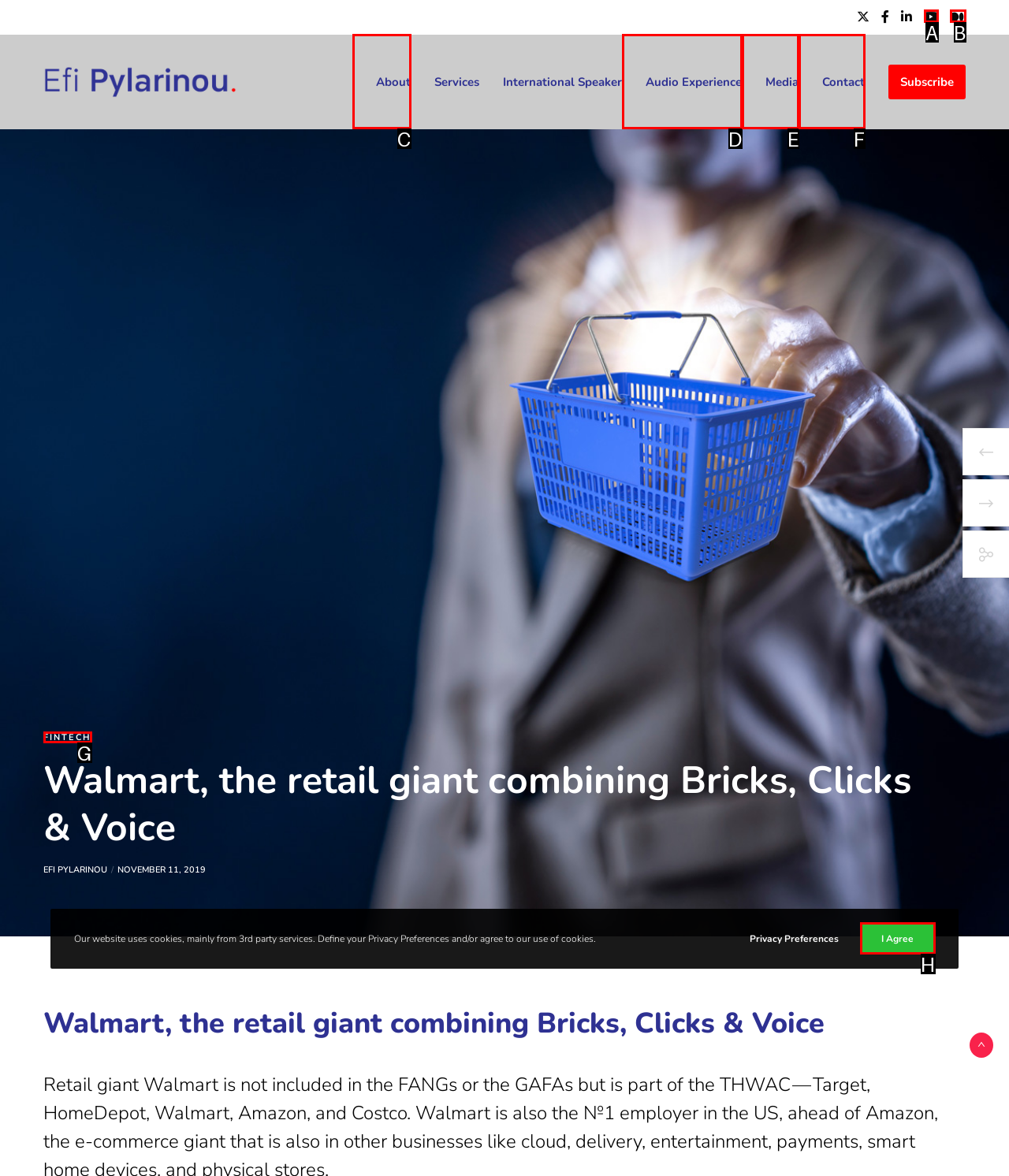Determine which option you need to click to execute the following task: Go to 'Useful tips'. Provide your answer as a single letter.

None